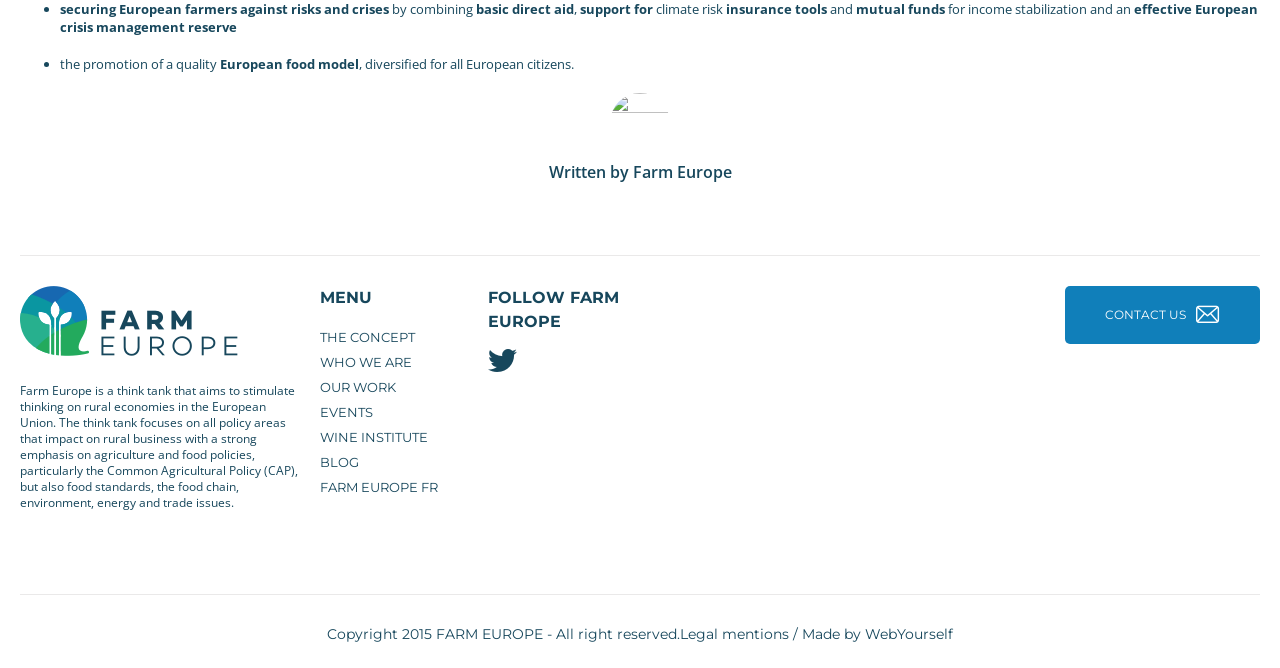Determine the bounding box of the UI component based on this description: "Farm Europe FR". The bounding box coordinates should be four float values between 0 and 1, i.e., [left, top, right, bottom].

[0.25, 0.717, 0.342, 0.741]